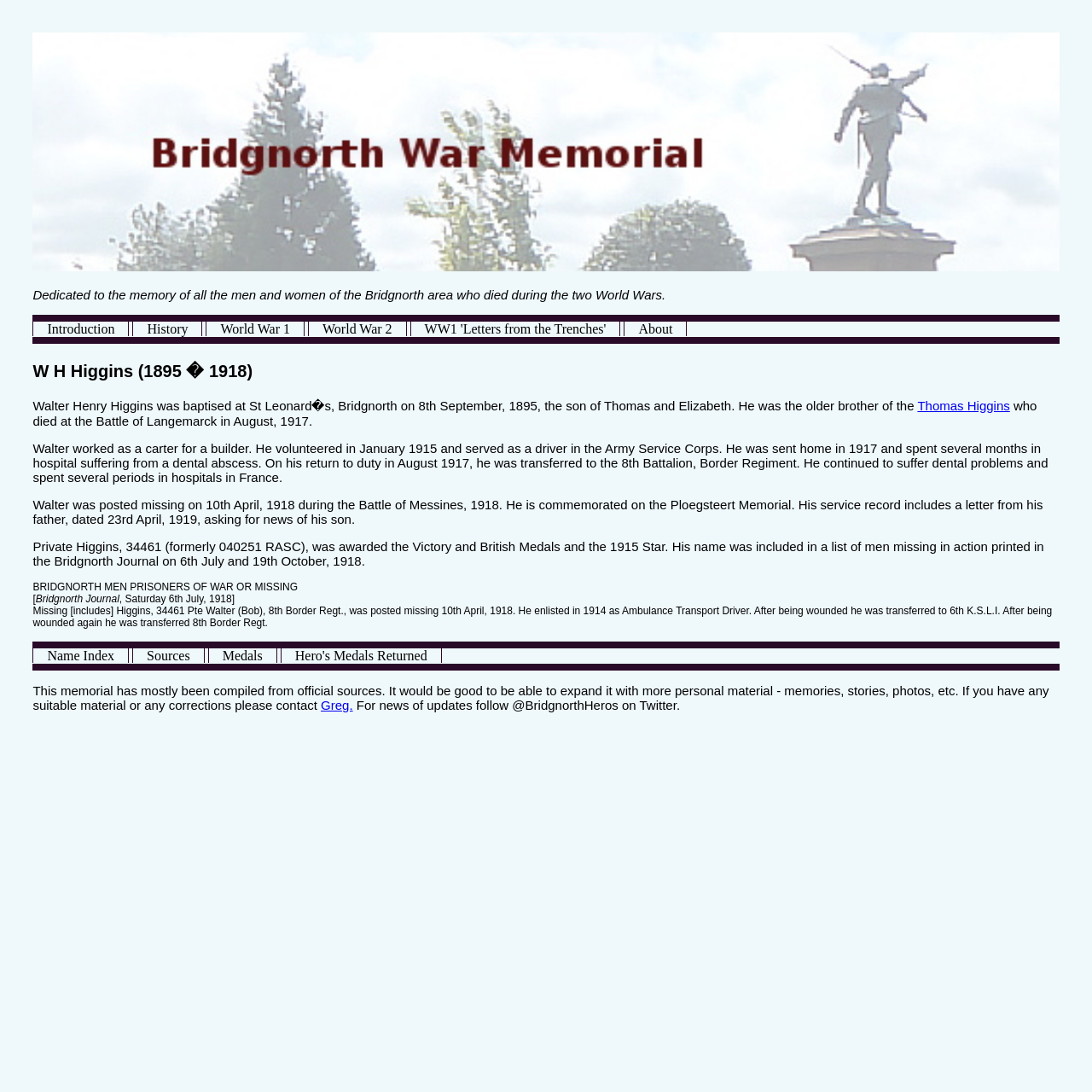Carefully examine the image and provide an in-depth answer to the question: What is the name of the regiment Walter Higgins was transferred to in 1917?

I found the answer by reading the text 'On his return to duty in August 1917, he was transferred to the 8th Battalion, Border Regiment.' which indicates that Walter was transferred to this regiment in 1917.